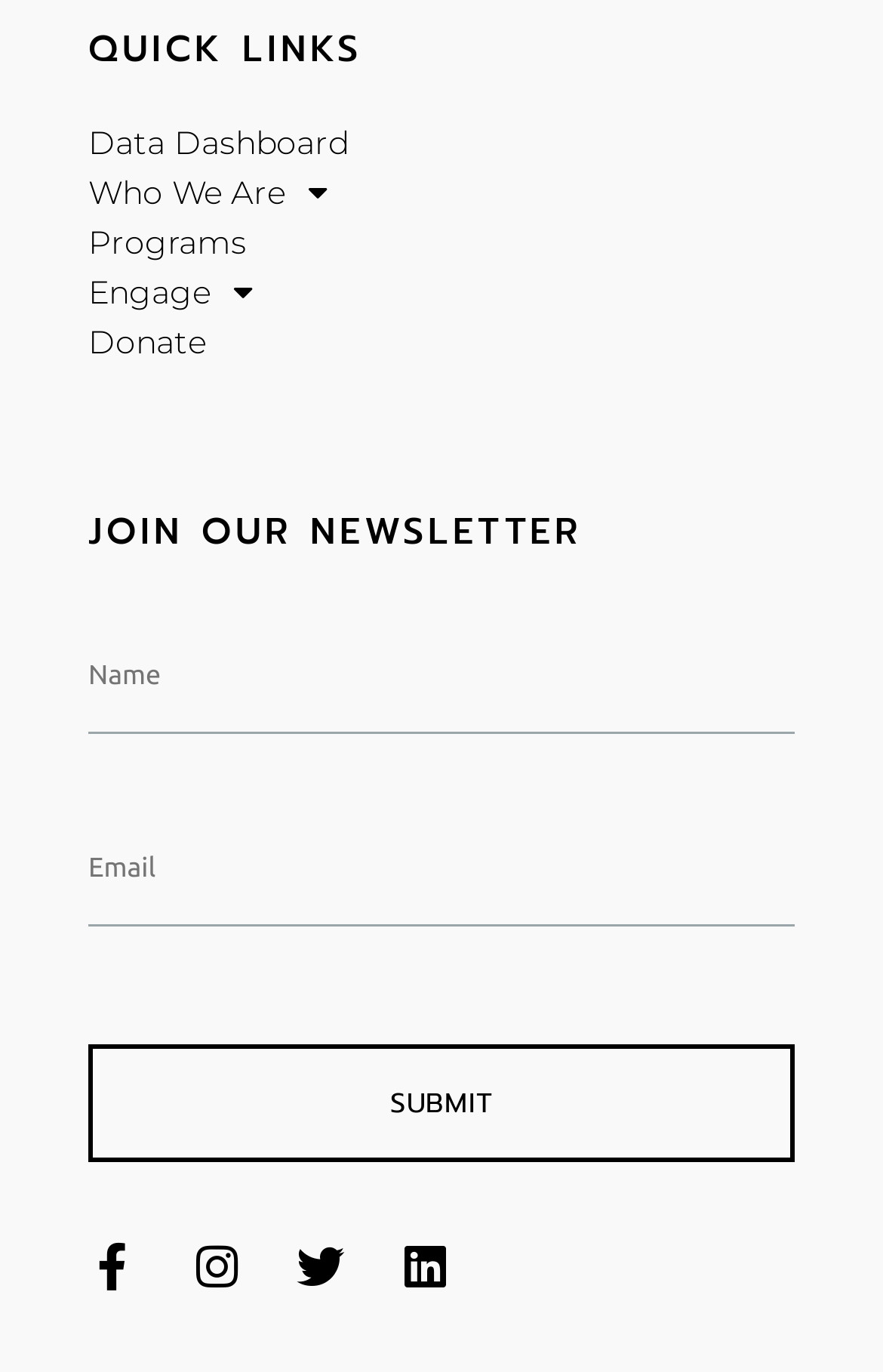How many links are there in the 'QUICK LINKS' section?
Answer the question with a single word or phrase, referring to the image.

5